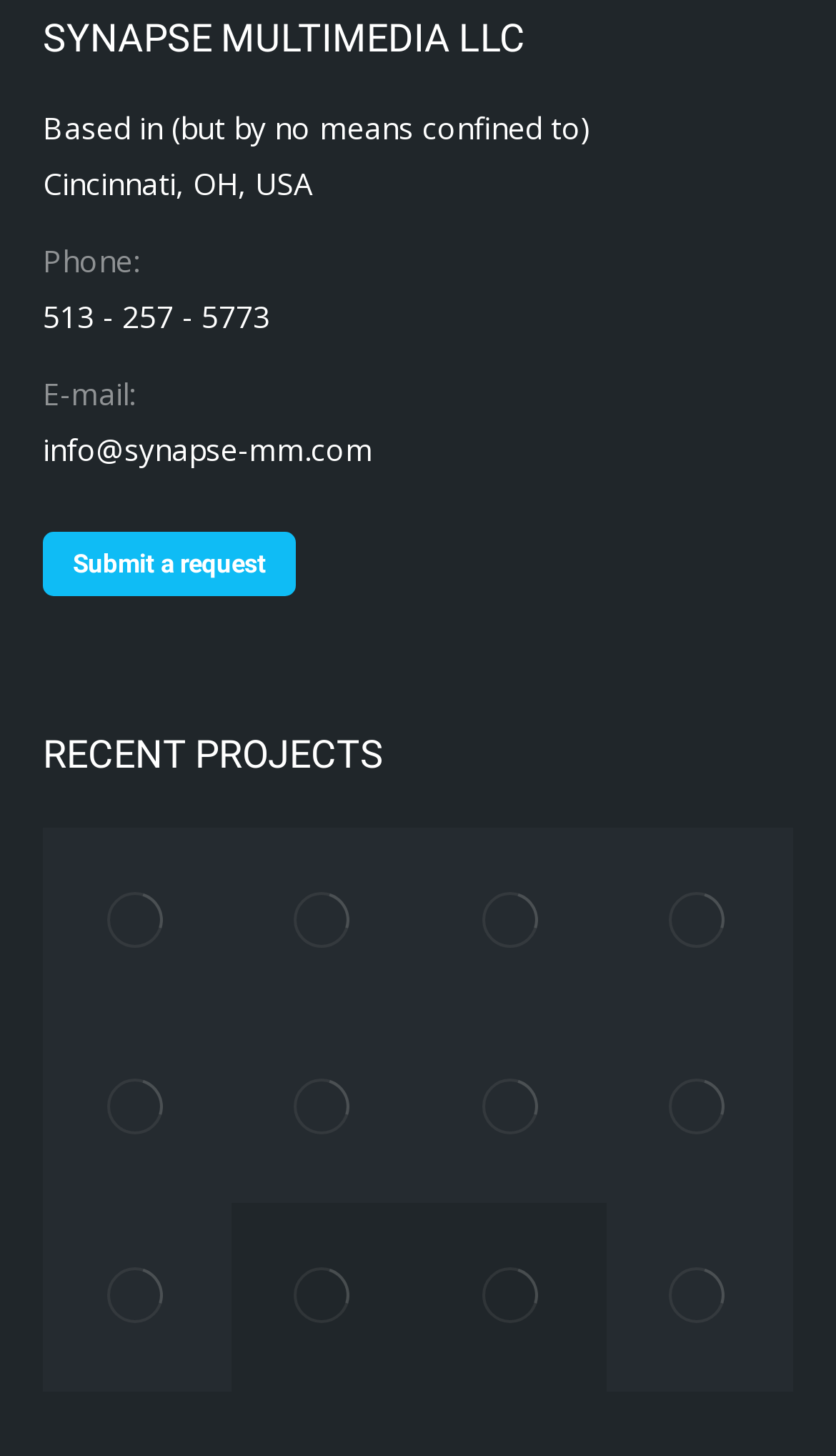Locate the bounding box coordinates of the element you need to click to accomplish the task described by this instruction: "explore the Synclara Cough System".

[0.051, 0.697, 0.276, 0.826]